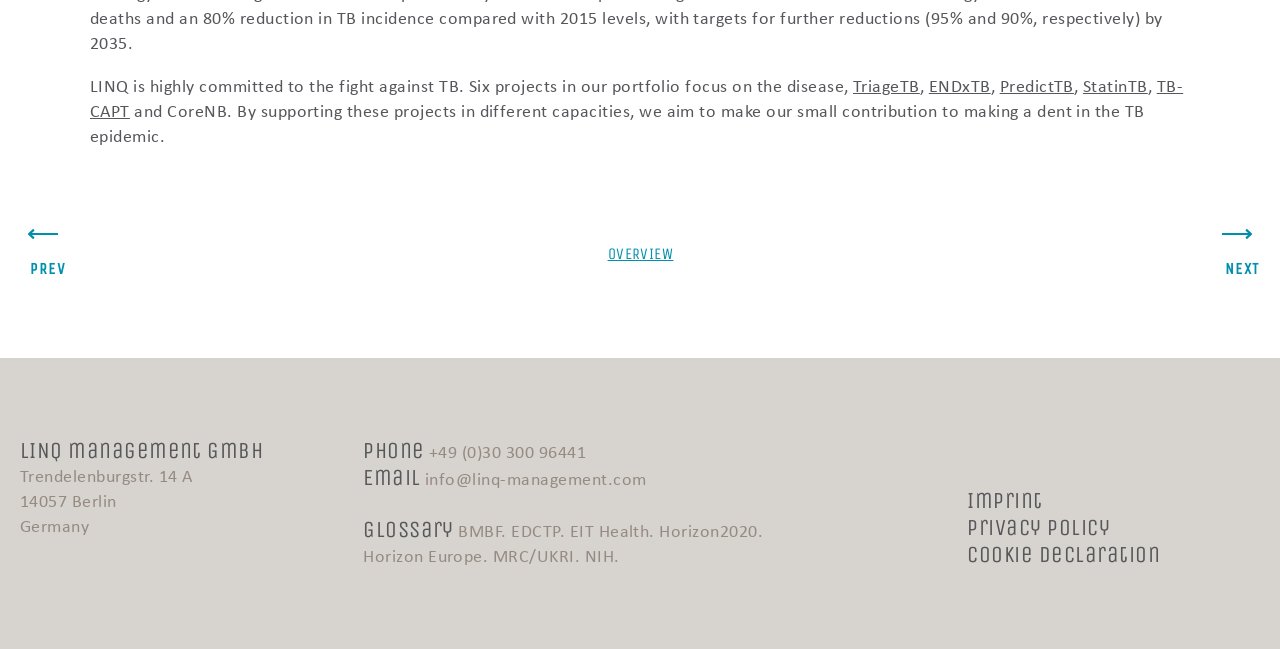Find the bounding box coordinates of the area to click in order to follow the instruction: "Contact LINQ management GmbH via phone".

[0.335, 0.679, 0.458, 0.717]